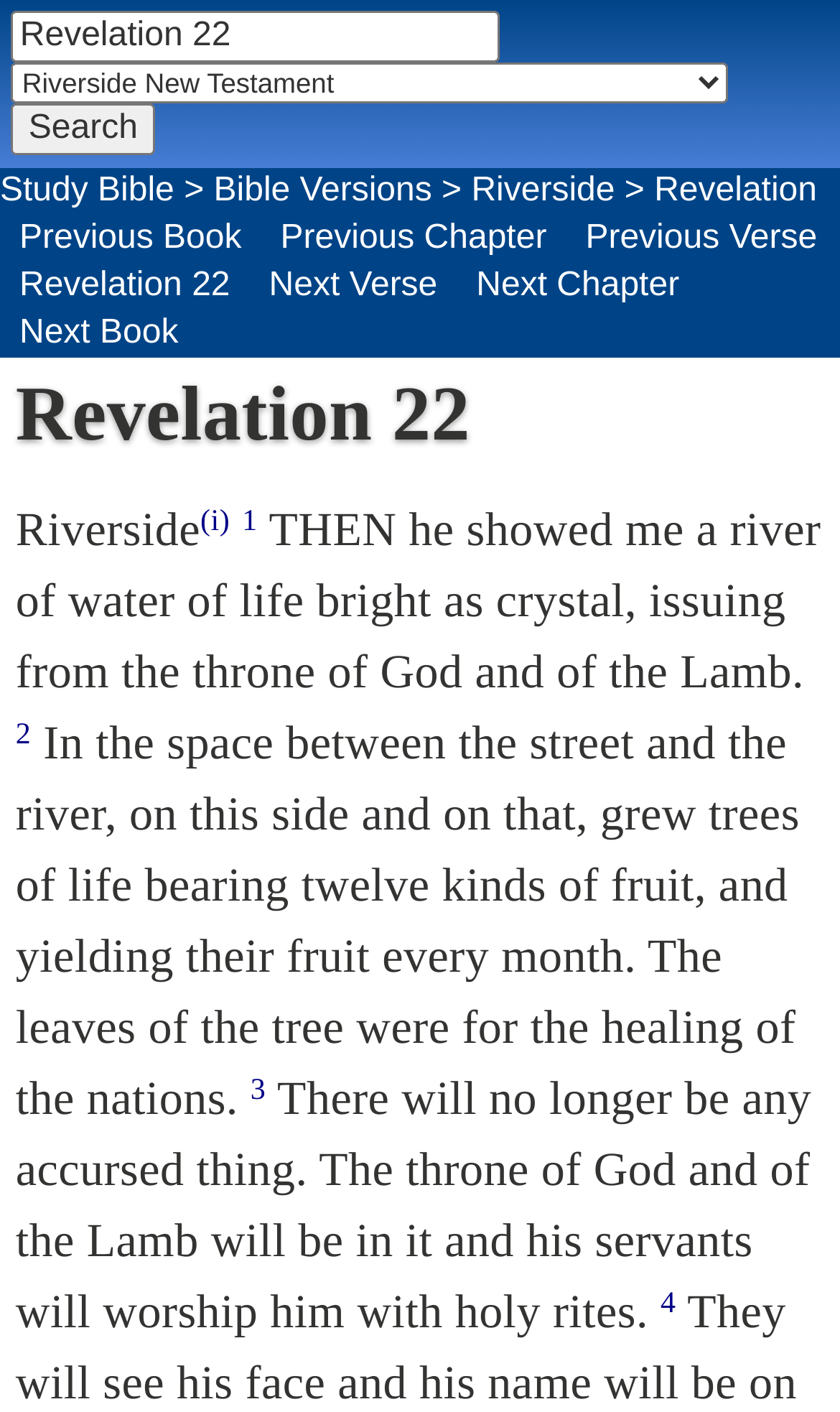Please specify the bounding box coordinates of the area that should be clicked to accomplish the following instruction: "Select a Bible version". The coordinates should consist of four float numbers between 0 and 1, i.e., [left, top, right, bottom].

[0.014, 0.045, 0.867, 0.074]